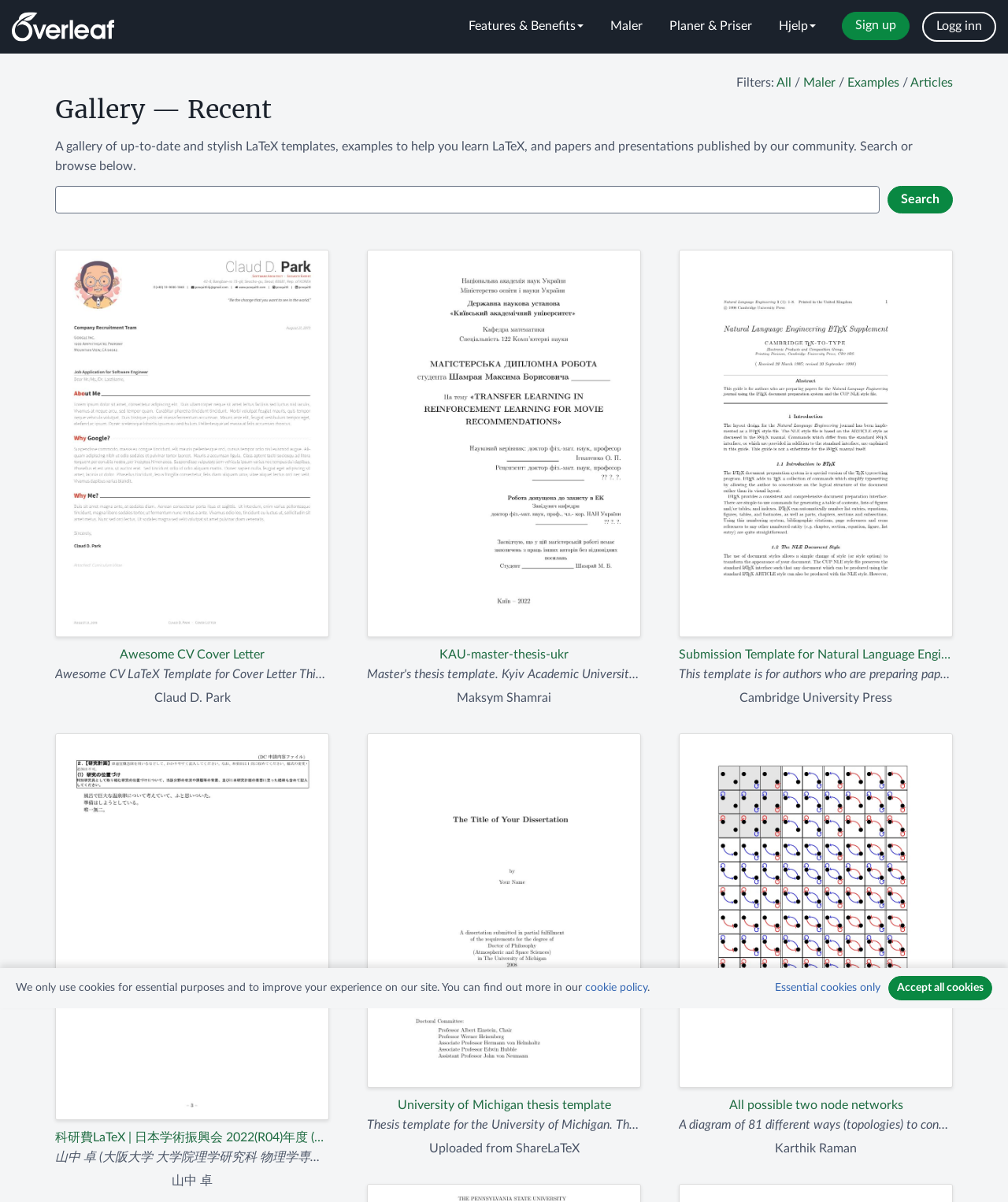Find the bounding box of the UI element described as: "cookie policy". The bounding box coordinates should be given as four float values between 0 and 1, i.e., [left, top, right, bottom].

[0.58, 0.817, 0.642, 0.827]